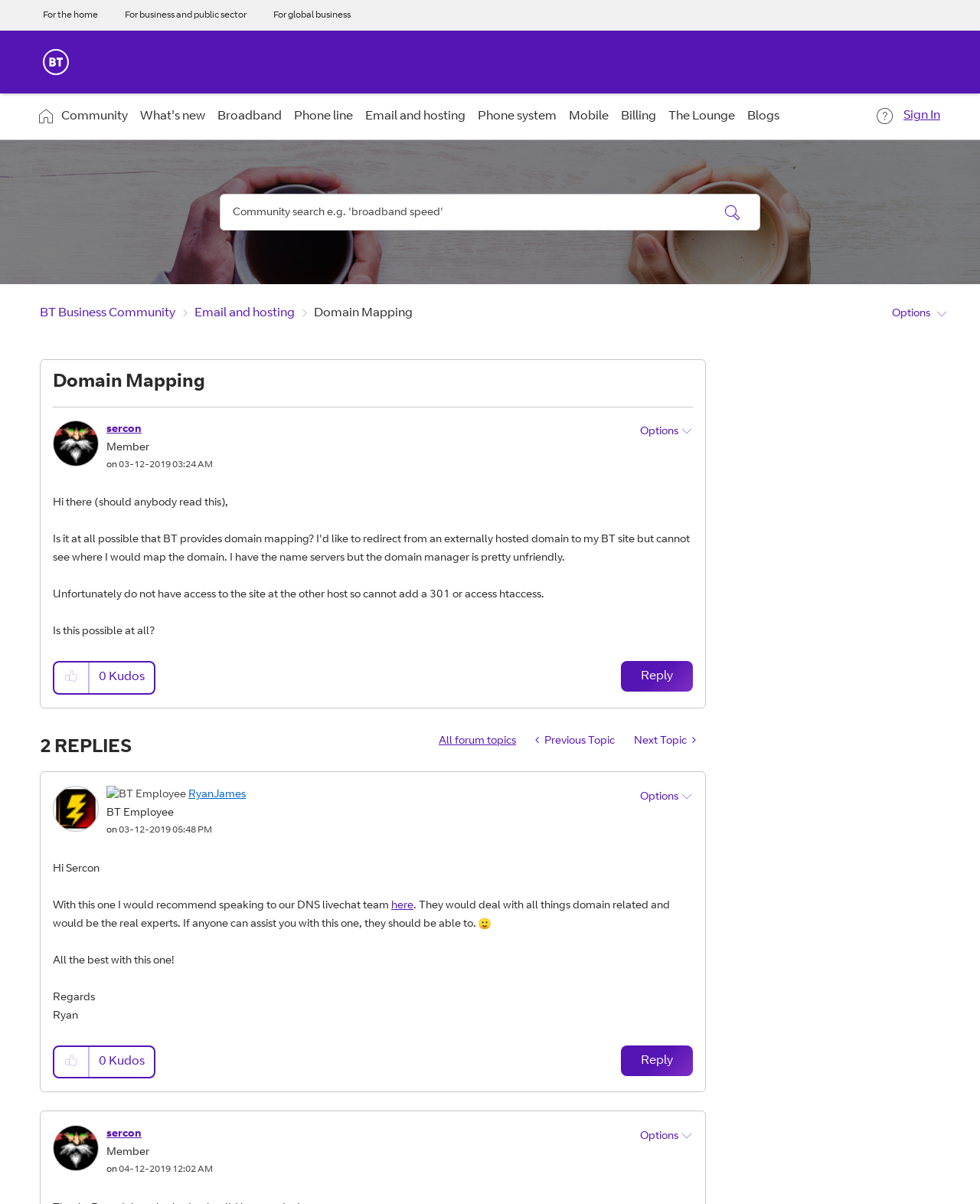What is the purpose of the 'Options' button?
Please use the image to provide a one-word or short phrase answer.

To show post option menu